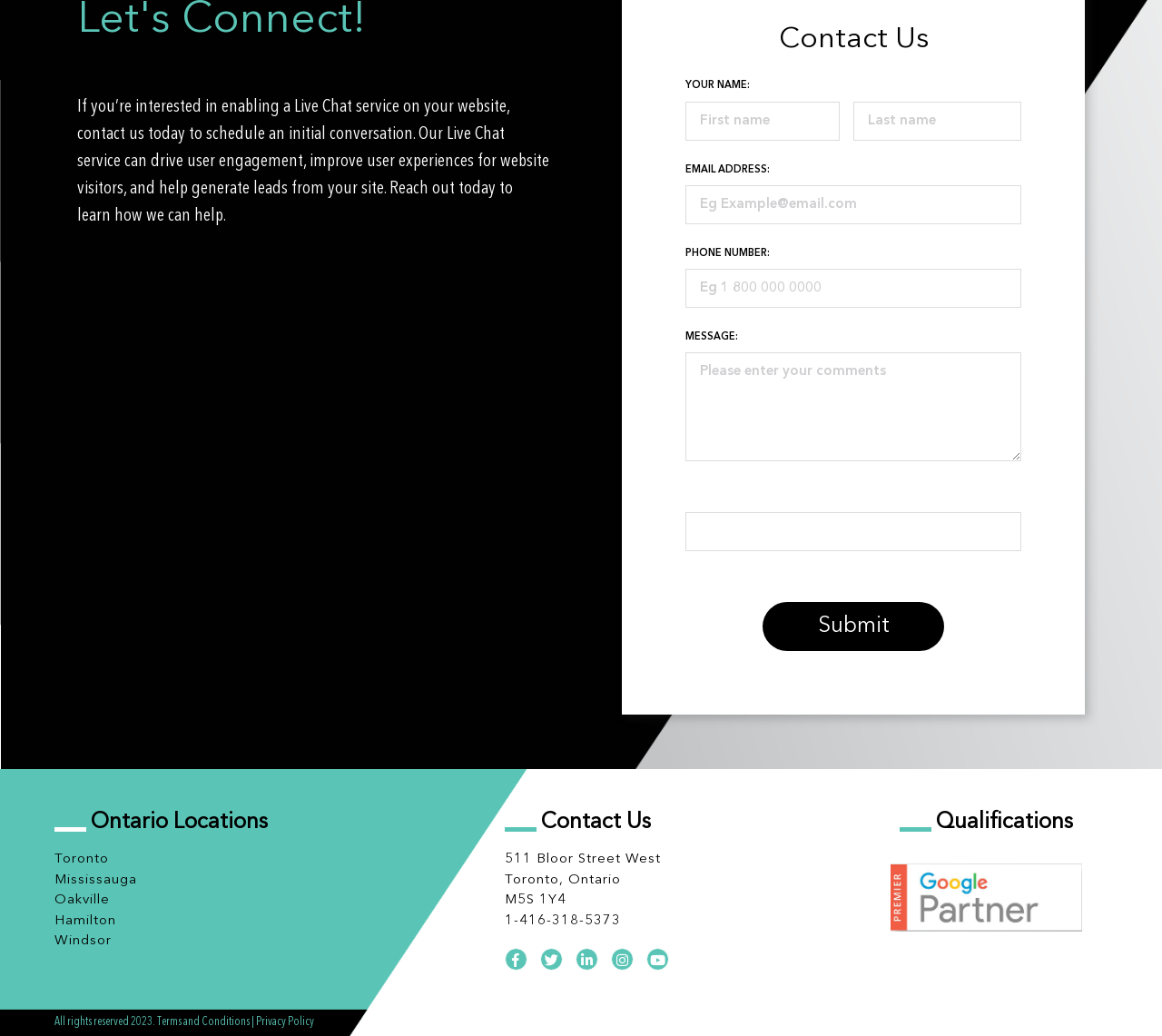How many Ontario locations are listed?
From the image, provide a succinct answer in one word or a short phrase.

5